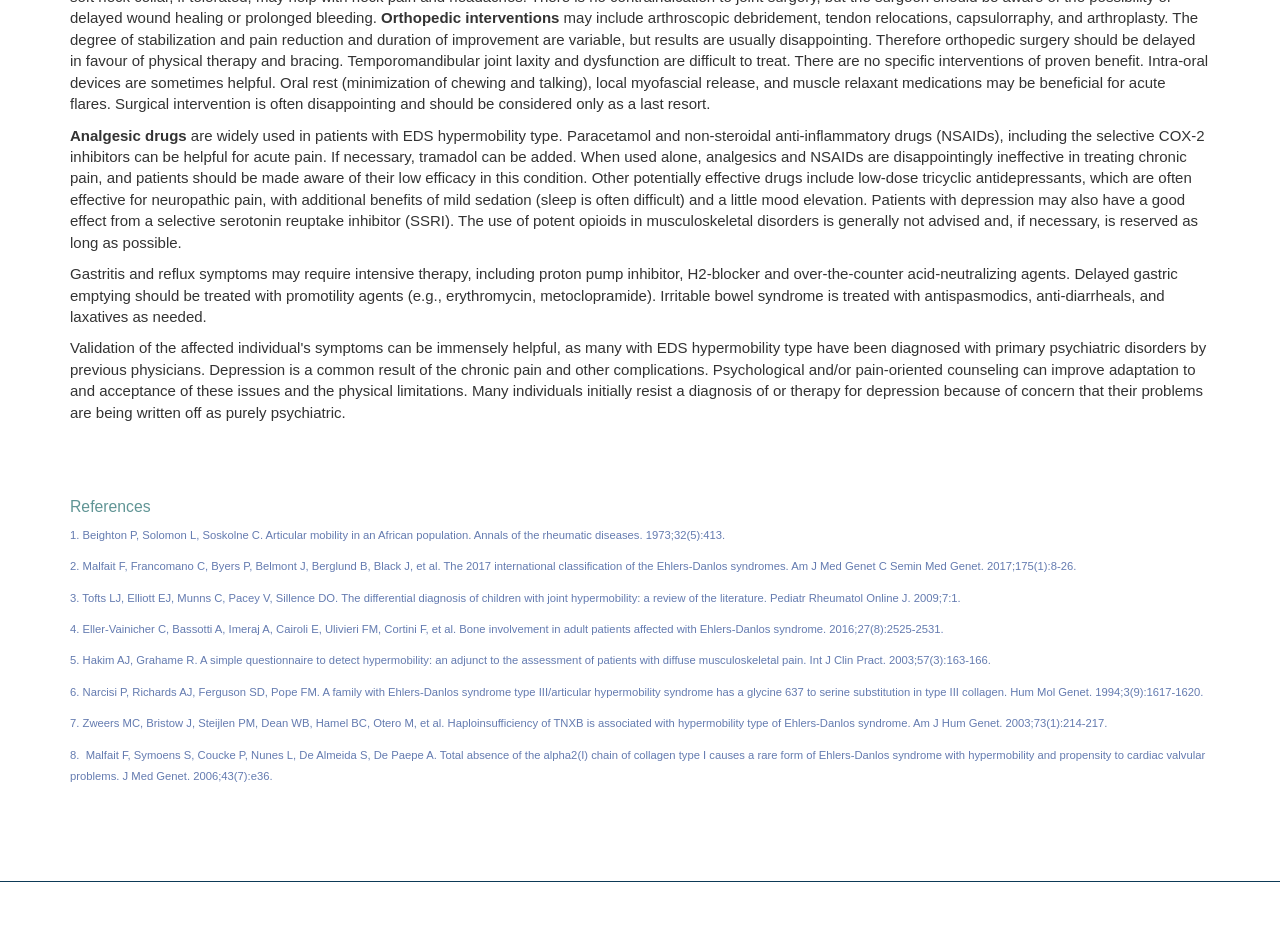Identify the bounding box coordinates of the clickable region required to complete the instruction: "Check reference 1". The coordinates should be given as four float numbers within the range of 0 and 1, i.e., [left, top, right, bottom].

[0.055, 0.565, 0.567, 0.578]